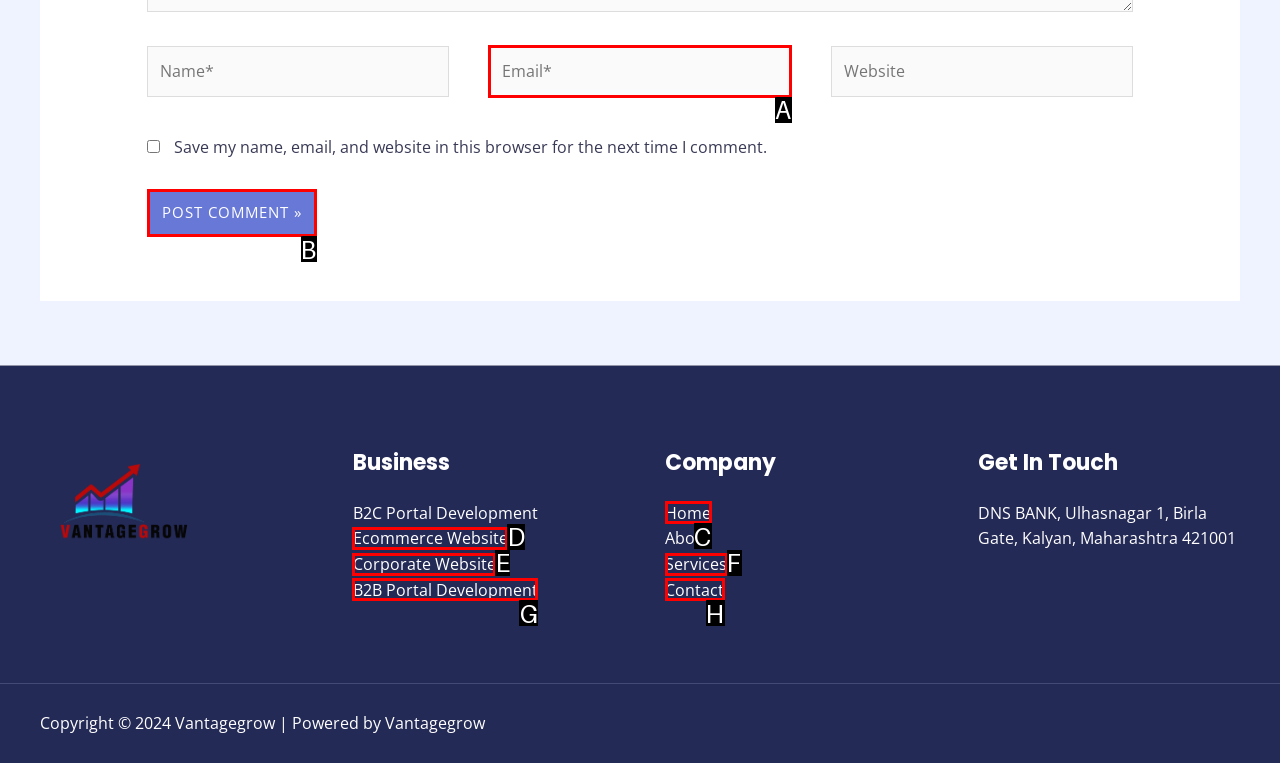Please indicate which option's letter corresponds to the task: Click the post comment button by examining the highlighted elements in the screenshot.

B